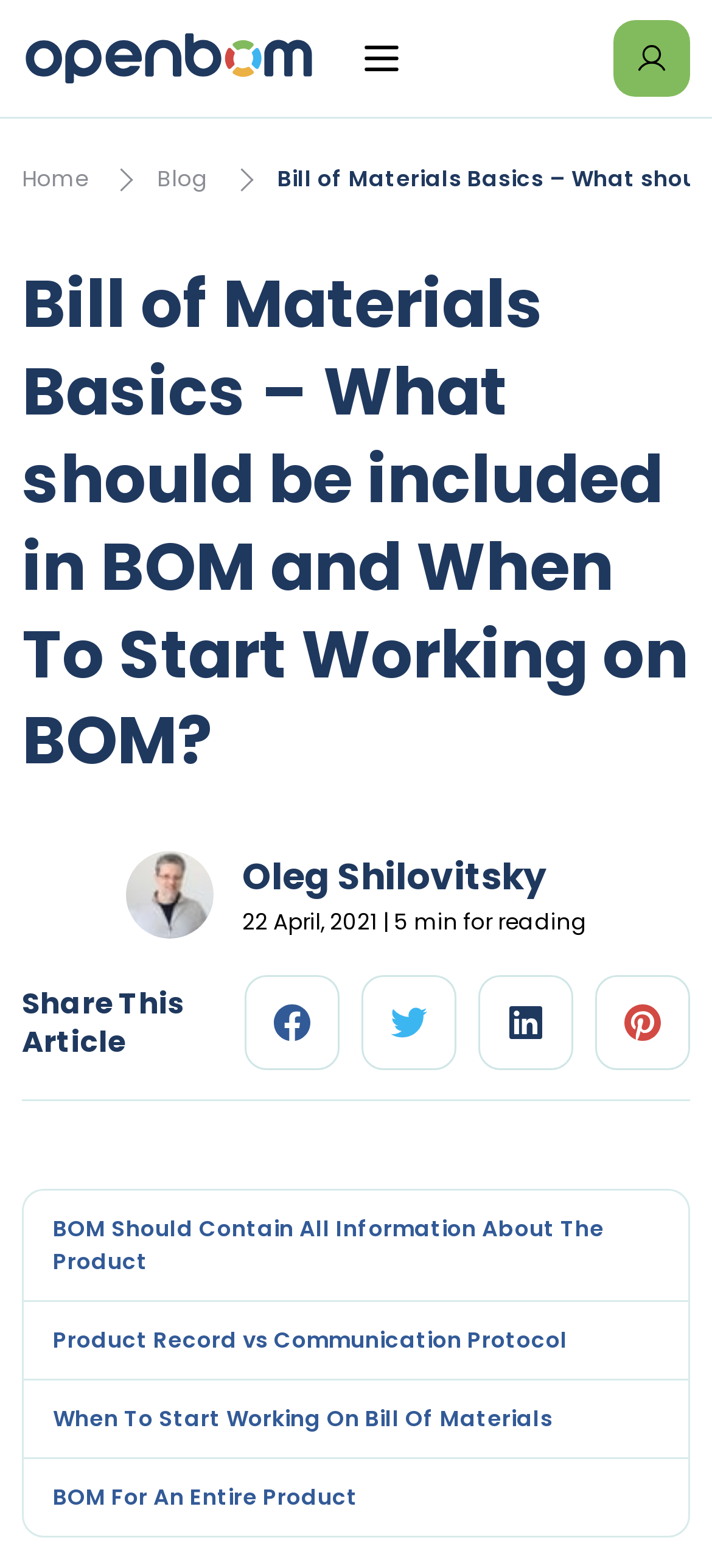Please identify the bounding box coordinates of where to click in order to follow the instruction: "share this article".

[0.031, 0.627, 0.259, 0.678]